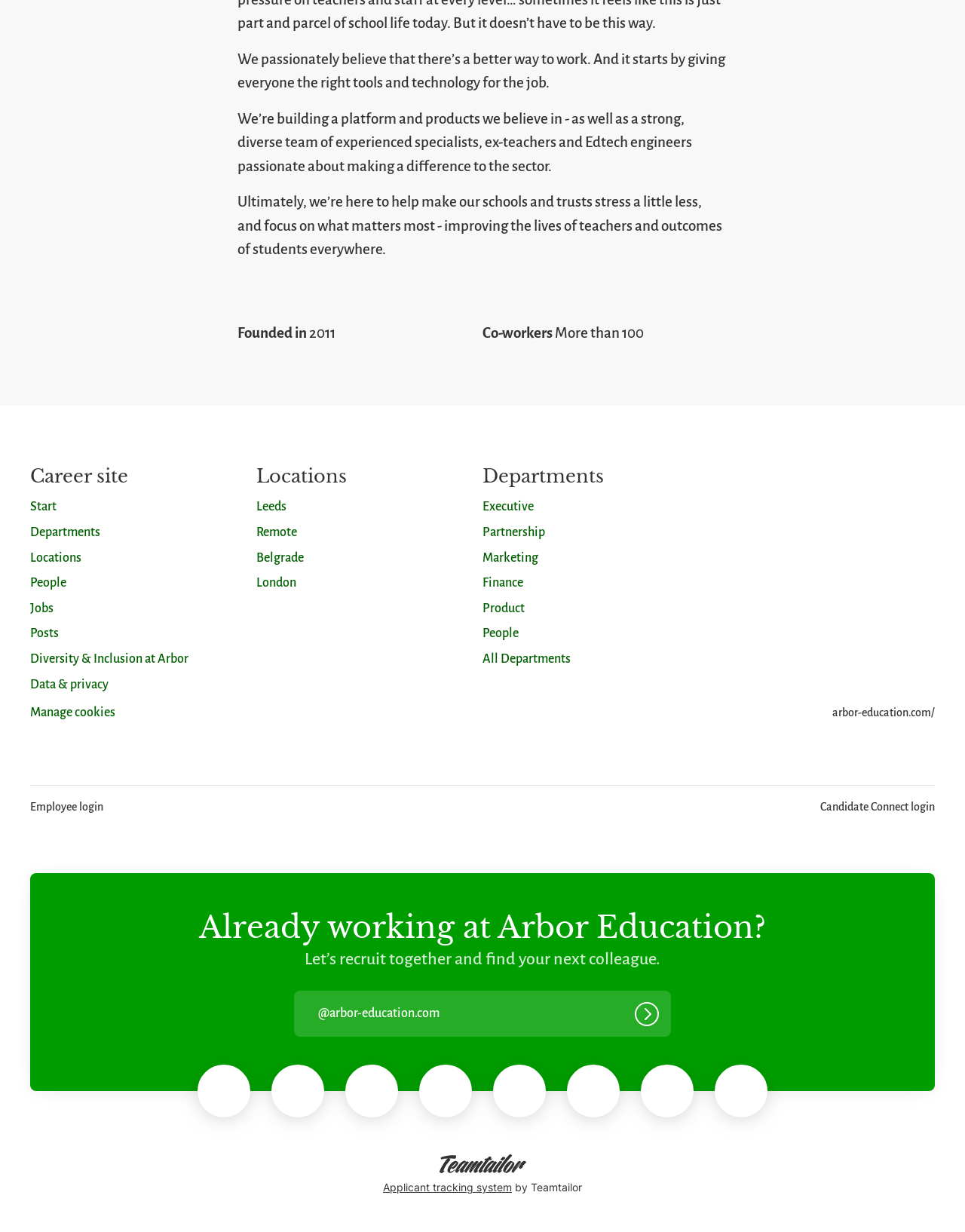Give a concise answer of one word or phrase to the question: 
What is the company's website?

arbor-education.com